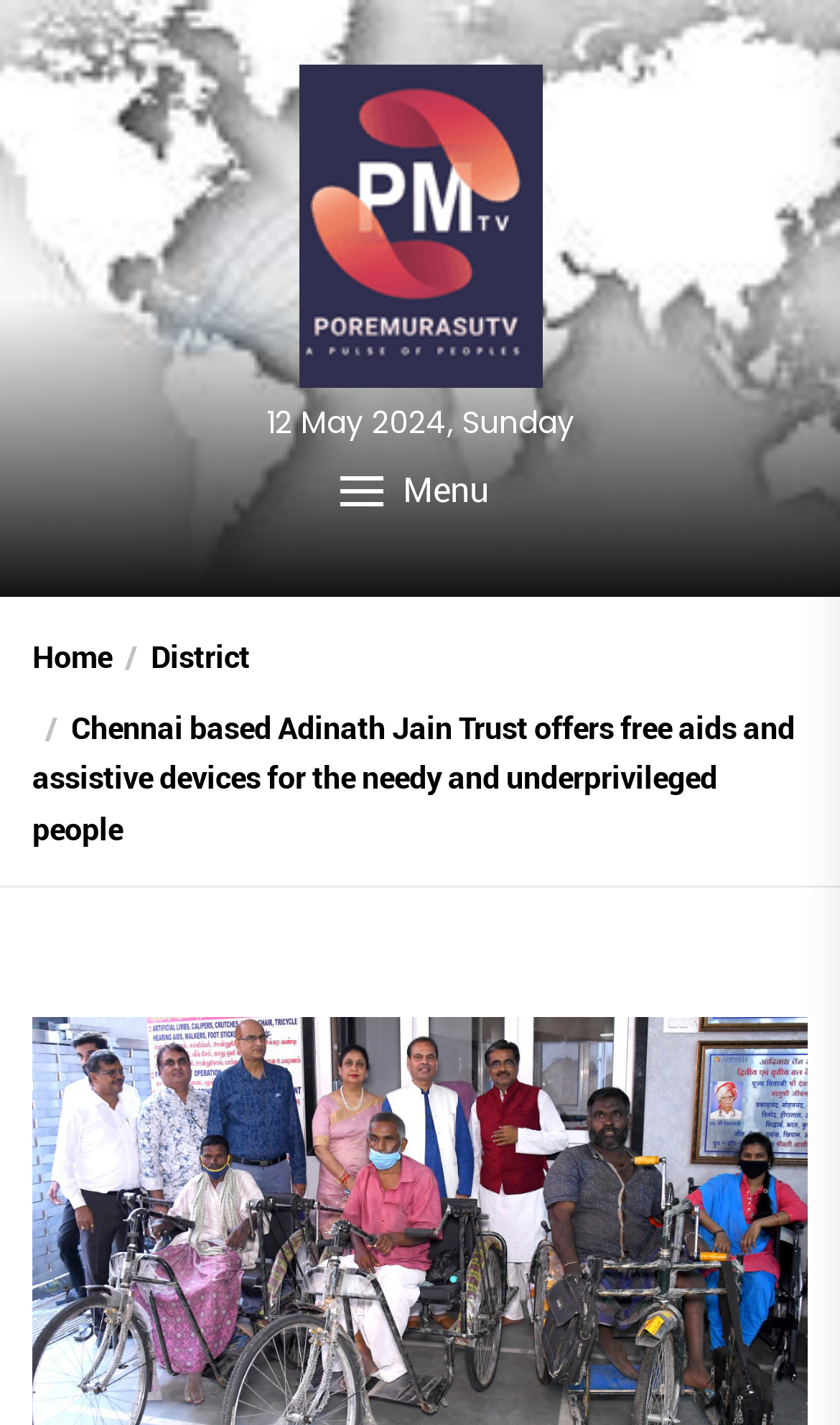Offer an in-depth caption of the entire webpage.

The webpage appears to be about the Chennai-based Adinath Jain Trust, which offers free aids and assistive devices to needy and underprivileged people. At the top of the page, there is a link and an image, both labeled "Pmtv", positioned side by side, taking up about a third of the page's width. Below this, there is a date displayed as "12 May 2024, Sunday". 

To the right of the date, there is a "Menu" button. On the left side of the page, there is a navigation section labeled "Breadcrumbs", which contains three links: "Home", "/District", and a link with the same title as the webpage. The navigation section spans about two-thirds of the page's width.